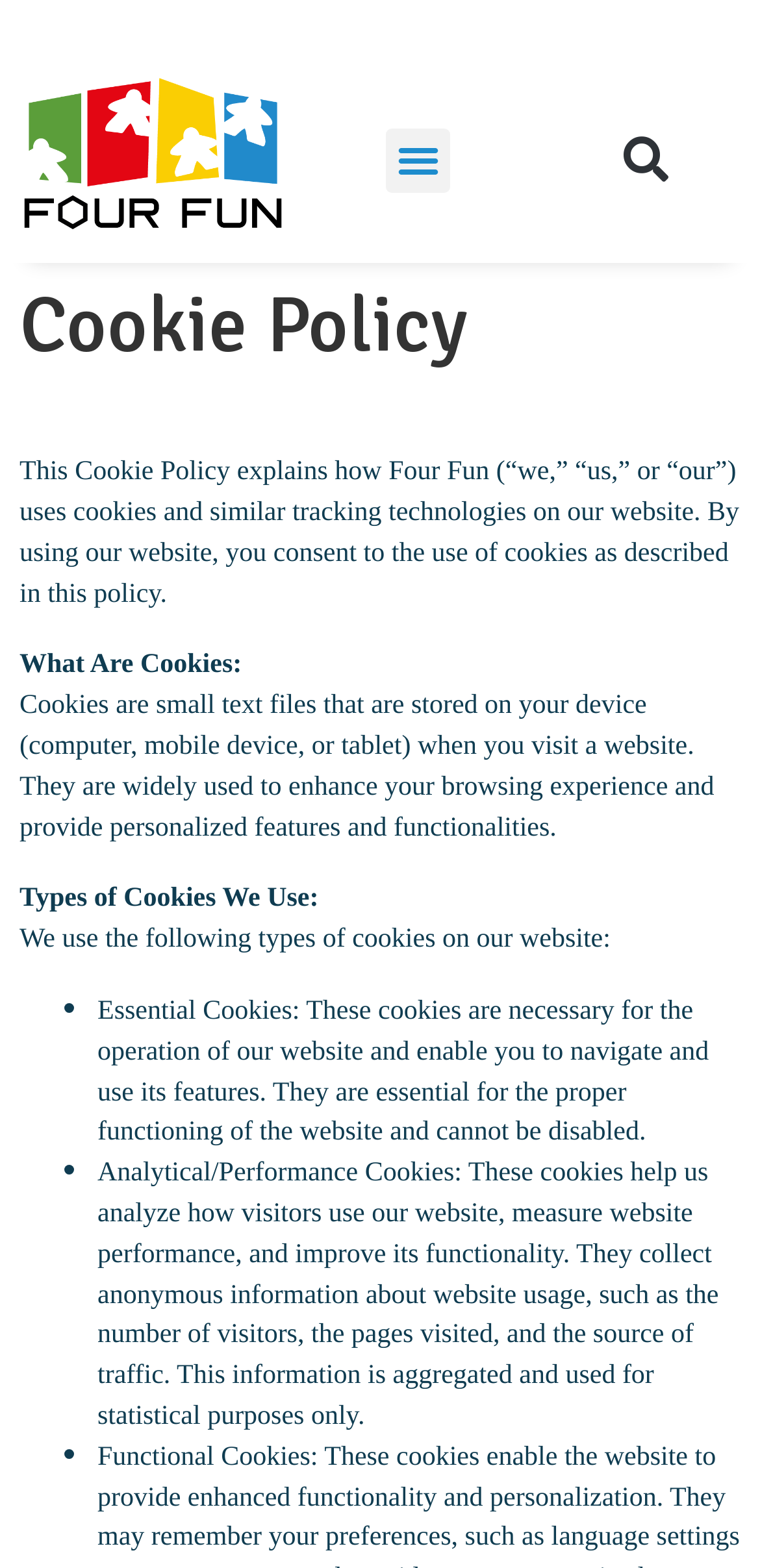Summarize the webpage in an elaborate manner.

The webpage is about the Cookie Policy of Four Fun Games. At the top left, there is a link. To the right of the link, a menu toggle button is located. On the top right, a search bar is positioned, accompanied by a search button. 

Below the top section, a header section spans the entire width of the page, containing the title "Cookie Policy". 

The main content of the page is divided into sections, each marked with a bullet point. The first section explains Essential Cookies, which are necessary for the website's operation and enable navigation and feature usage. The second section discusses Analytical/Performance Cookies, which help analyze website usage, measure performance, and improve functionality. These sections are positioned below each other, with the bullet points aligned to the left.